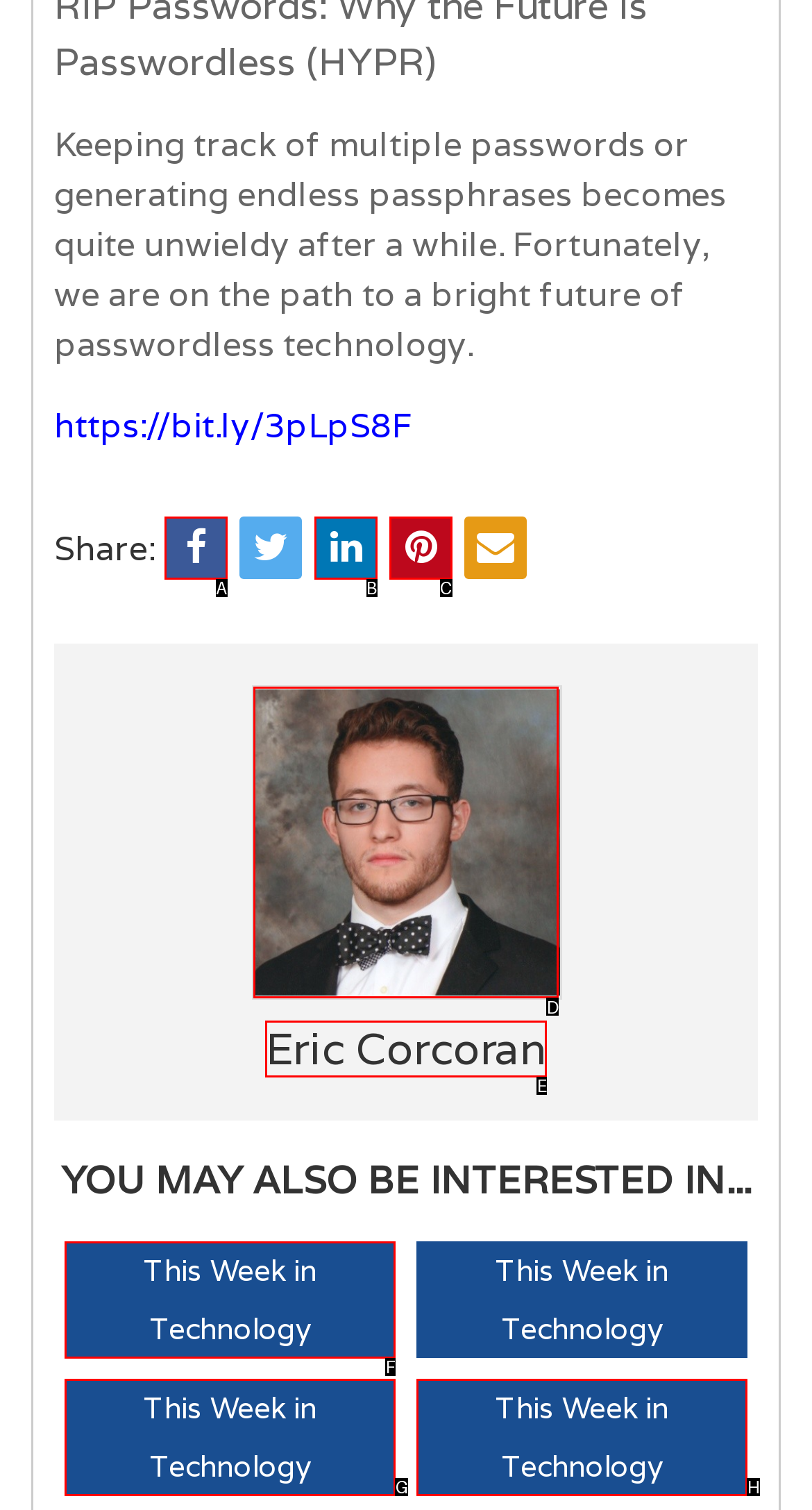Indicate which UI element needs to be clicked to fulfill the task: Visit Eric Corcoran's profile
Answer with the letter of the chosen option from the available choices directly.

D